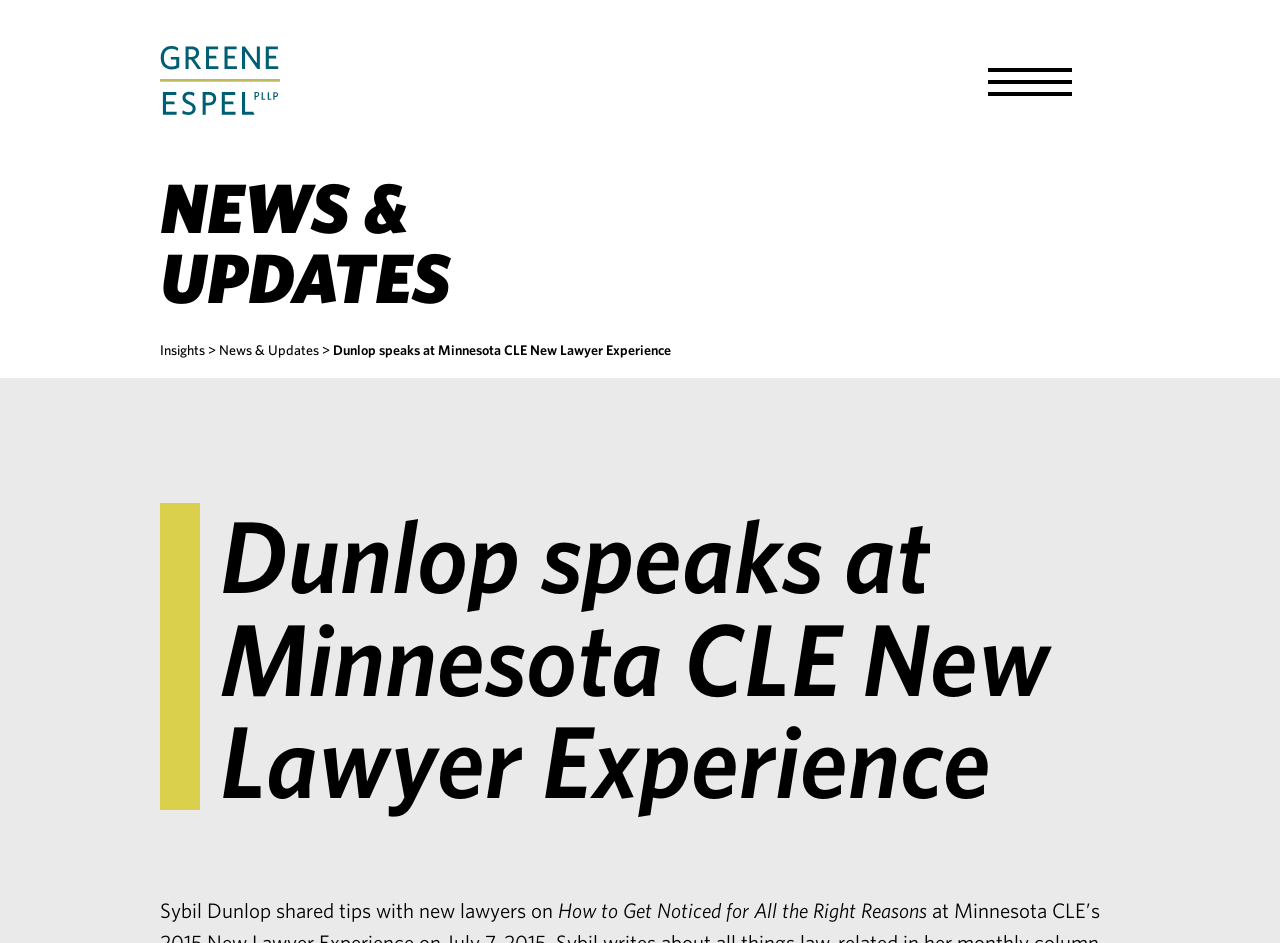What is the logo on the top left corner? Please answer the question using a single word or phrase based on the image.

Greene Espel Logo